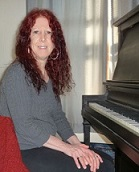Give a concise answer of one word or phrase to the question: 
Where is the piano located?

at home